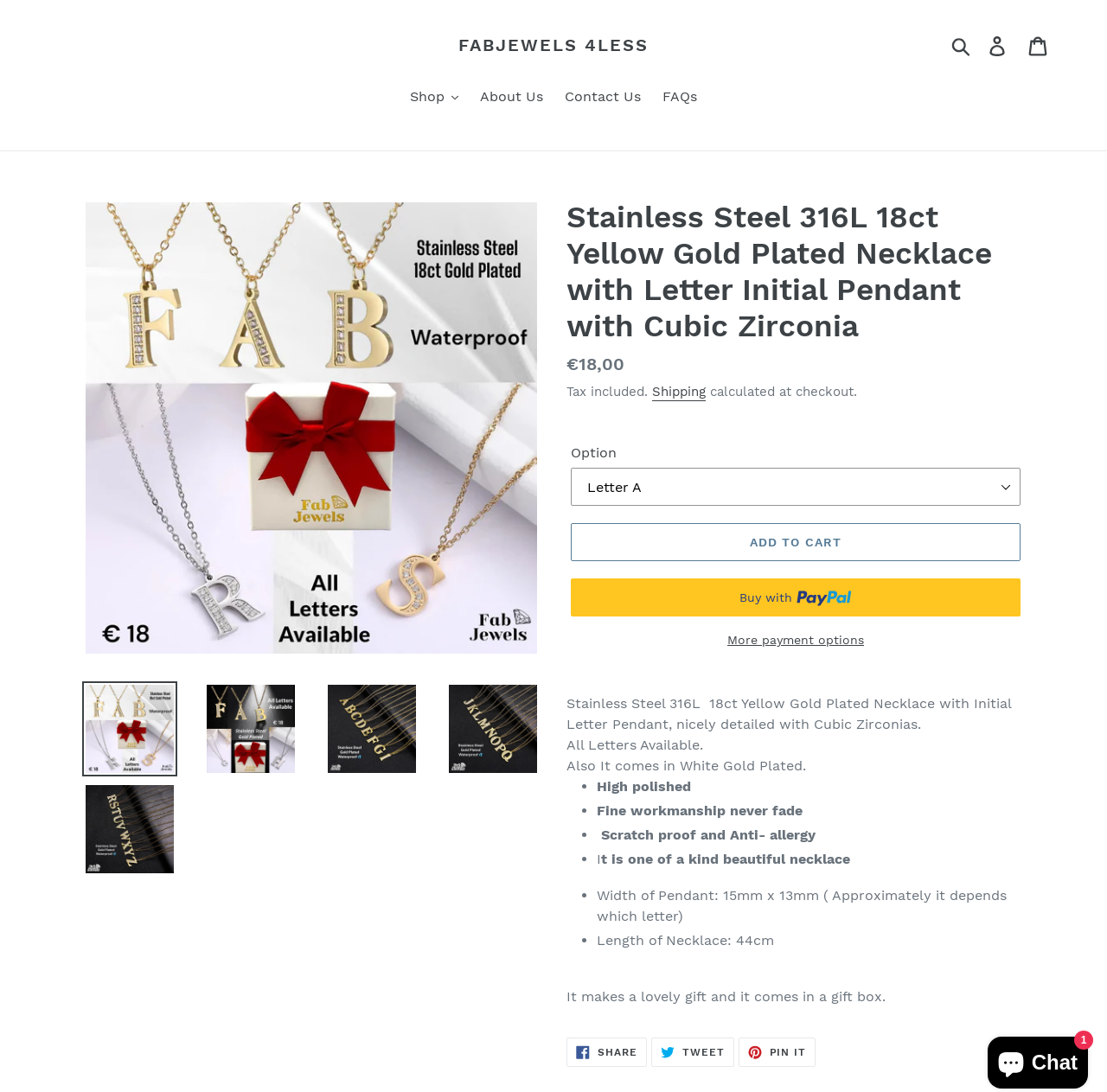Select the bounding box coordinates of the element I need to click to carry out the following instruction: "Click the 'Search' button".

[0.855, 0.031, 0.884, 0.052]